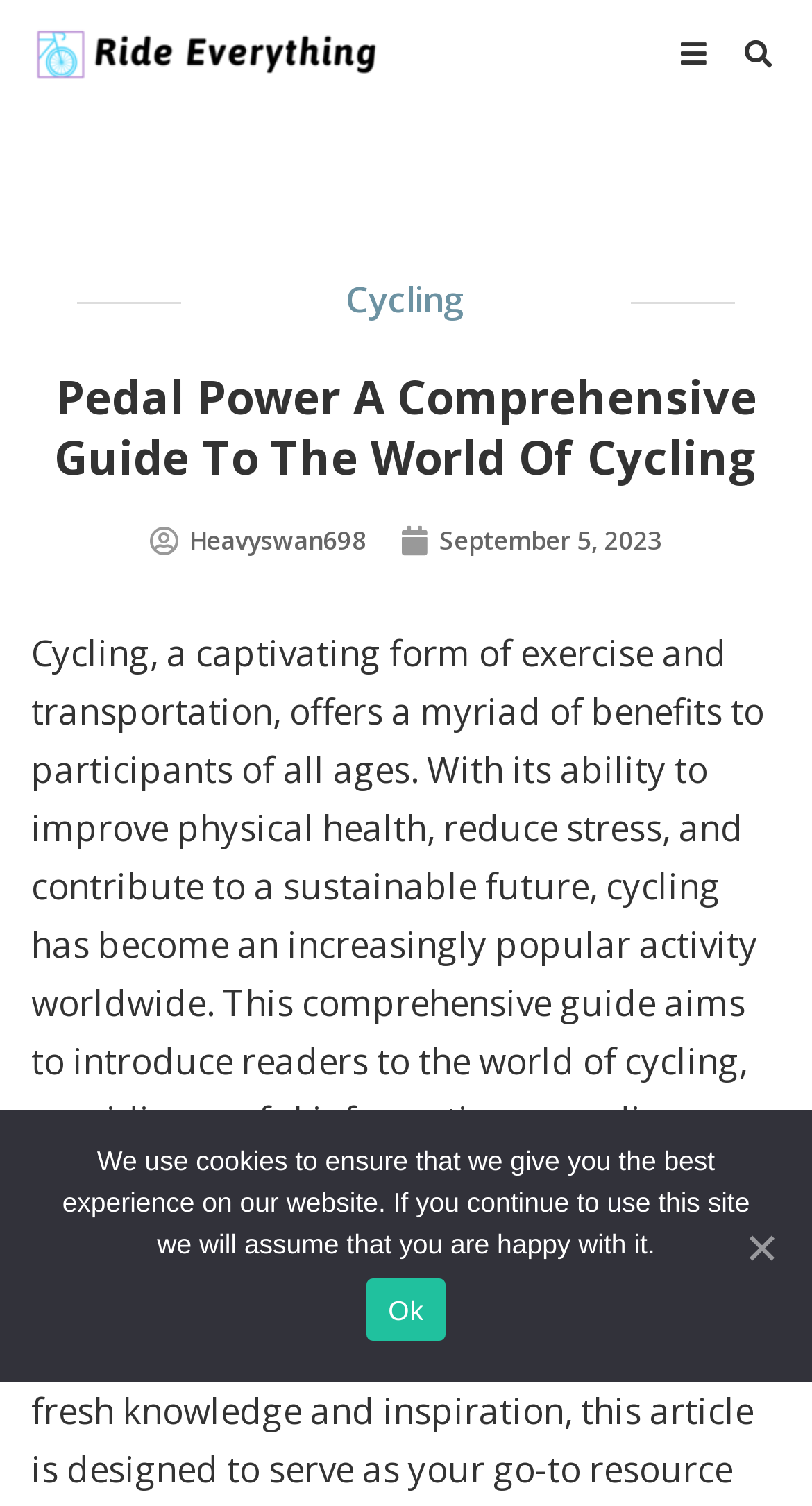Is there a search function on the webpage?
Look at the webpage screenshot and answer the question with a detailed explanation.

The presence of a search element '' with bounding box coordinates [0.905, 0.015, 0.962, 0.053] suggests that there is a search function on the webpage.